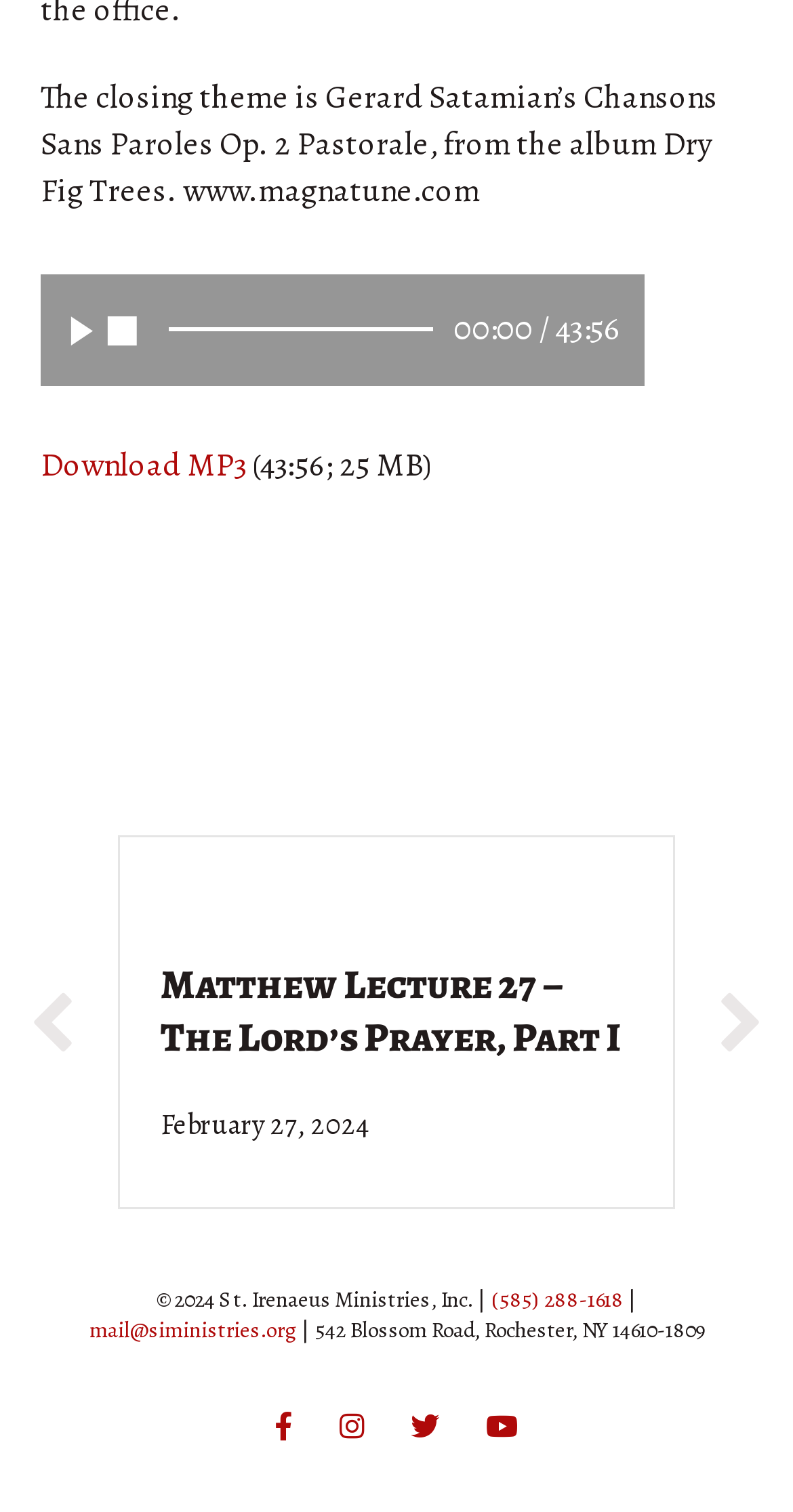Locate the bounding box coordinates of the element's region that should be clicked to carry out the following instruction: "Go to the next lecture". The coordinates need to be four float numbers between 0 and 1, i.e., [left, top, right, bottom].

[0.892, 0.654, 0.974, 0.697]